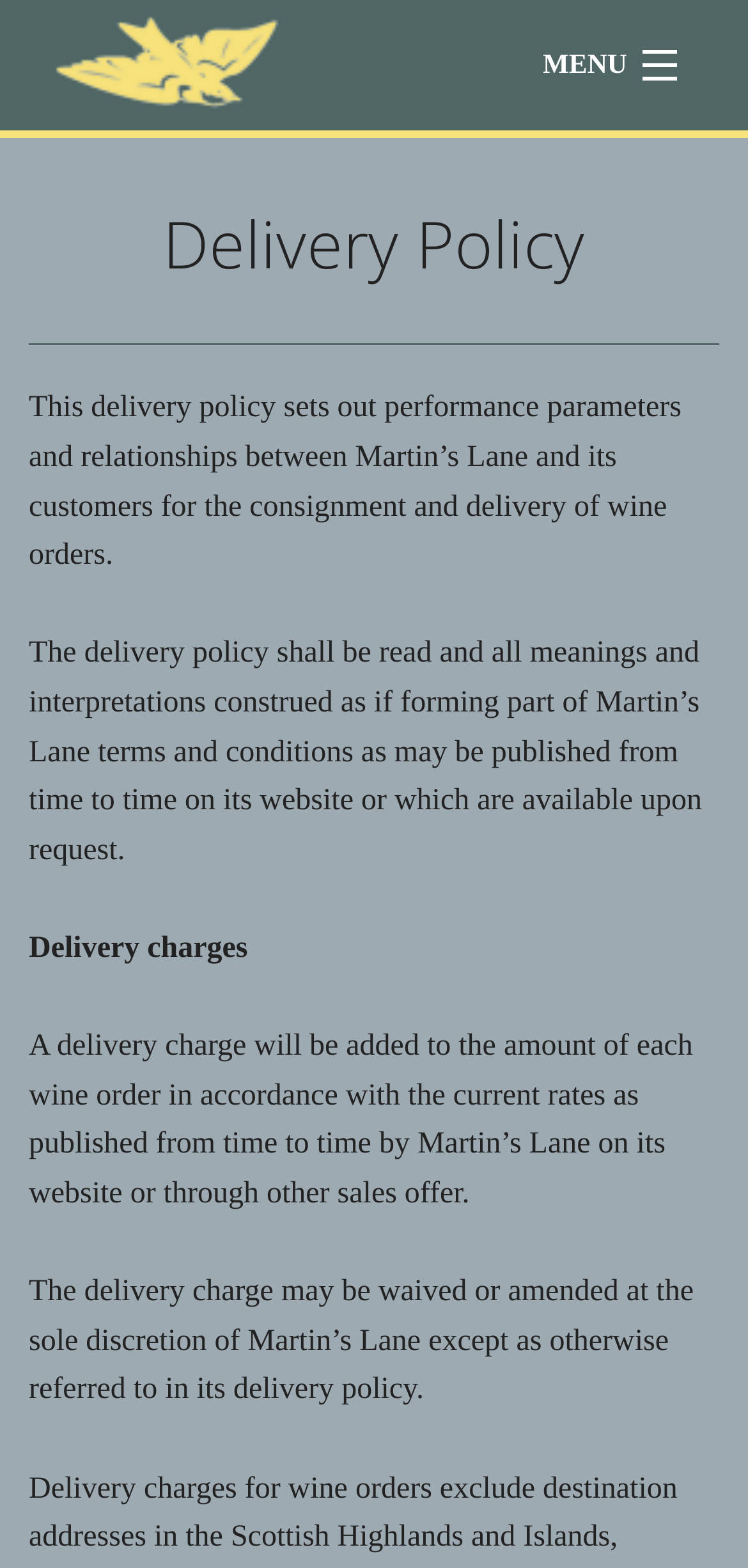Give a concise answer using one word or a phrase to the following question:
Can the delivery charge be waived?

Yes